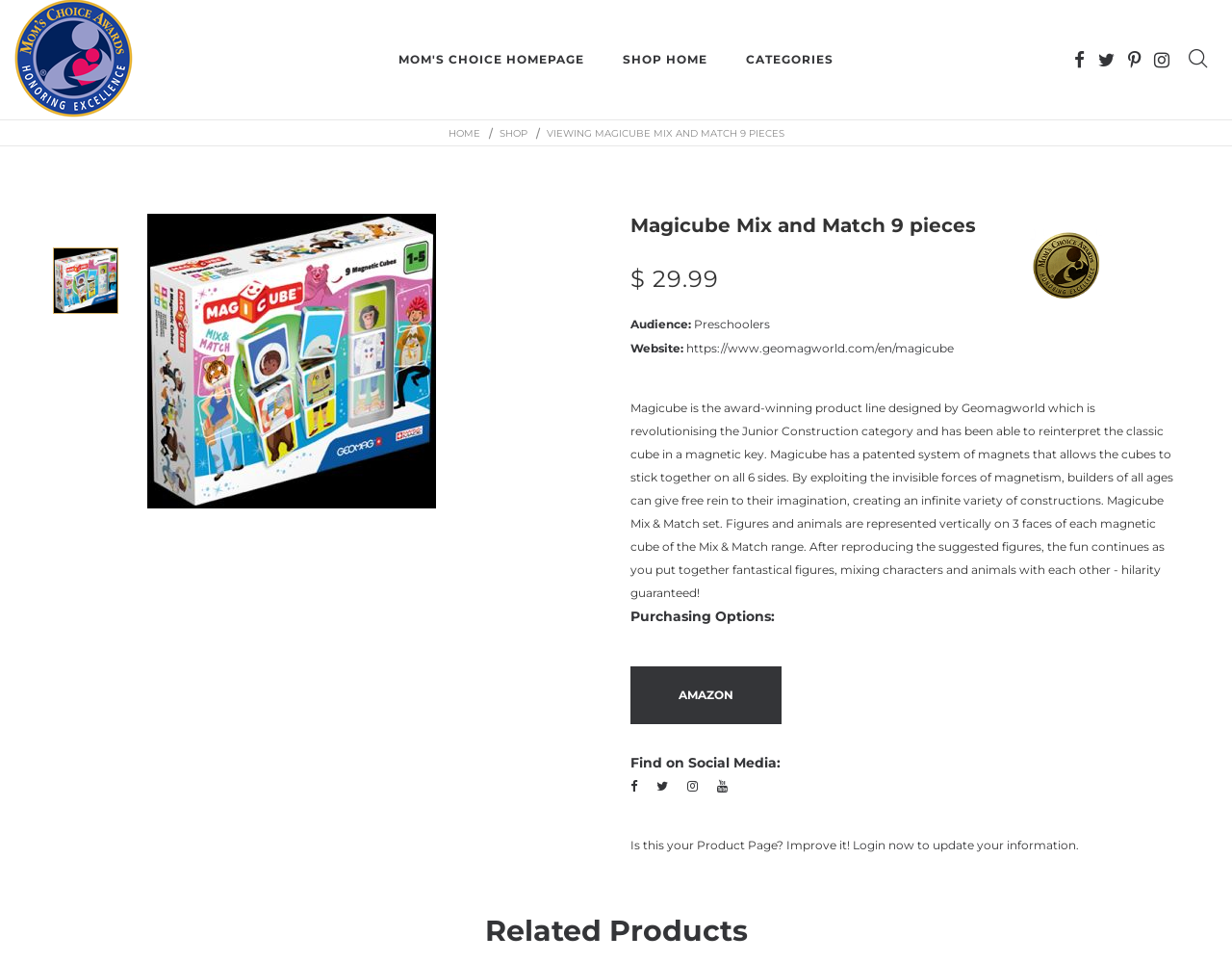Please determine the bounding box coordinates of the area that needs to be clicked to complete this task: 'Visit Geomagworld website'. The coordinates must be four float numbers between 0 and 1, formatted as [left, top, right, bottom].

[0.557, 0.354, 0.774, 0.369]